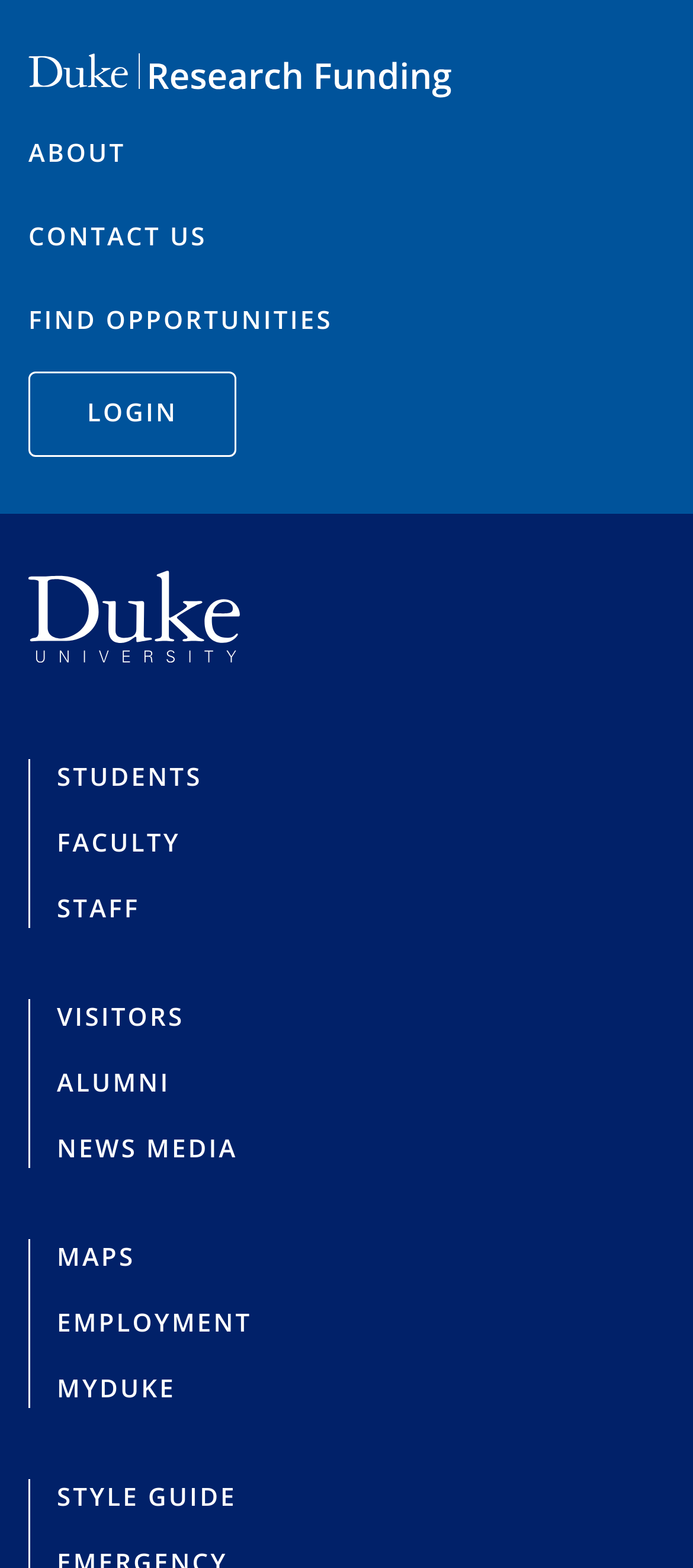Please provide a comprehensive answer to the question below using the information from the image: How many categories are in the footer section?

I counted the categories in the footer section, which are 'STUDENTS', 'FACULTY', 'STAFF', 'VISITORS', 'ALUMNI', 'NEWS MEDIA', and 'MAPS', so there are 7 categories in total.